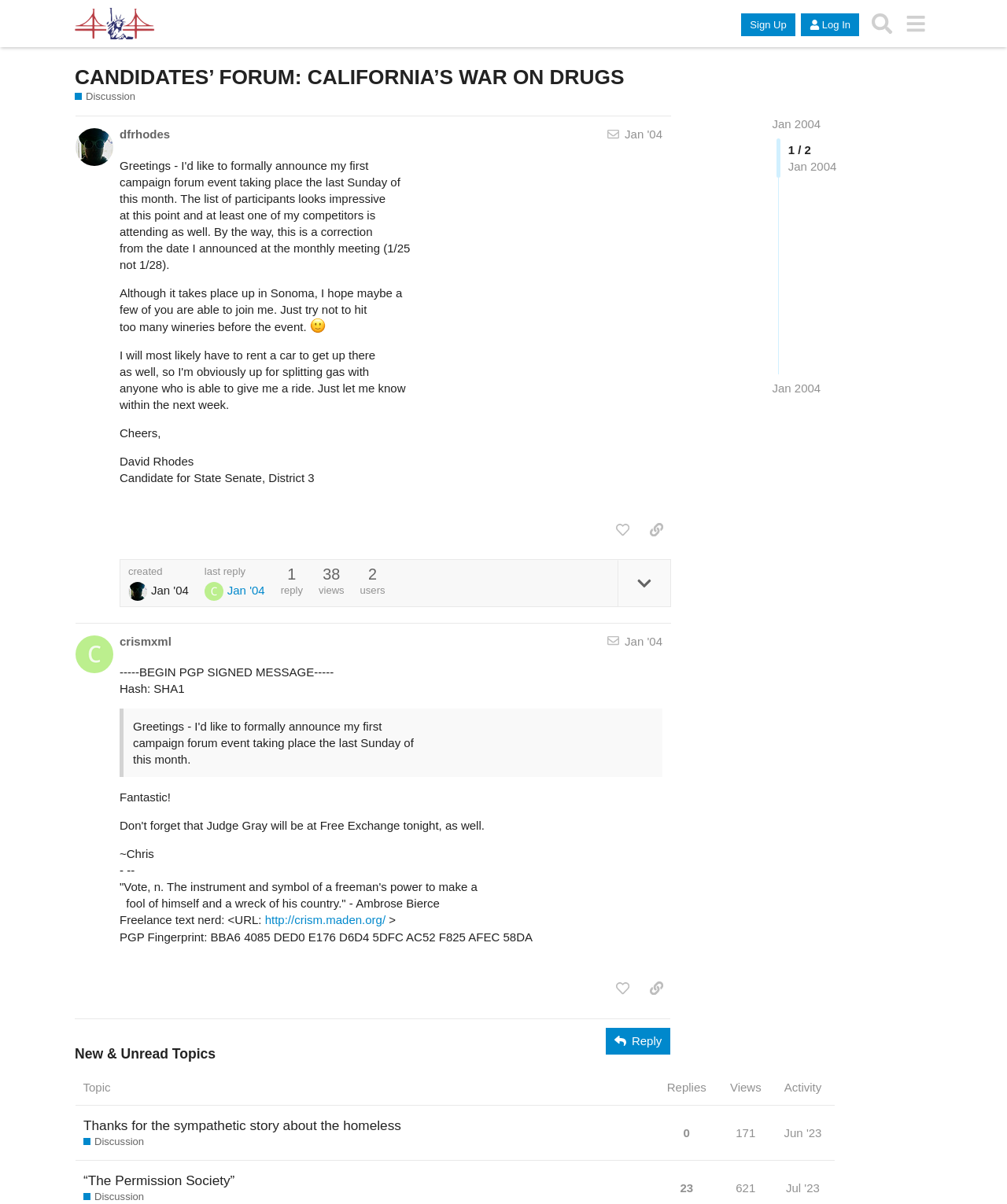Pinpoint the bounding box coordinates of the area that should be clicked to complete the following instruction: "like this post". The coordinates must be given as four float numbers between 0 and 1, i.e., [left, top, right, bottom].

[0.604, 0.429, 0.633, 0.452]